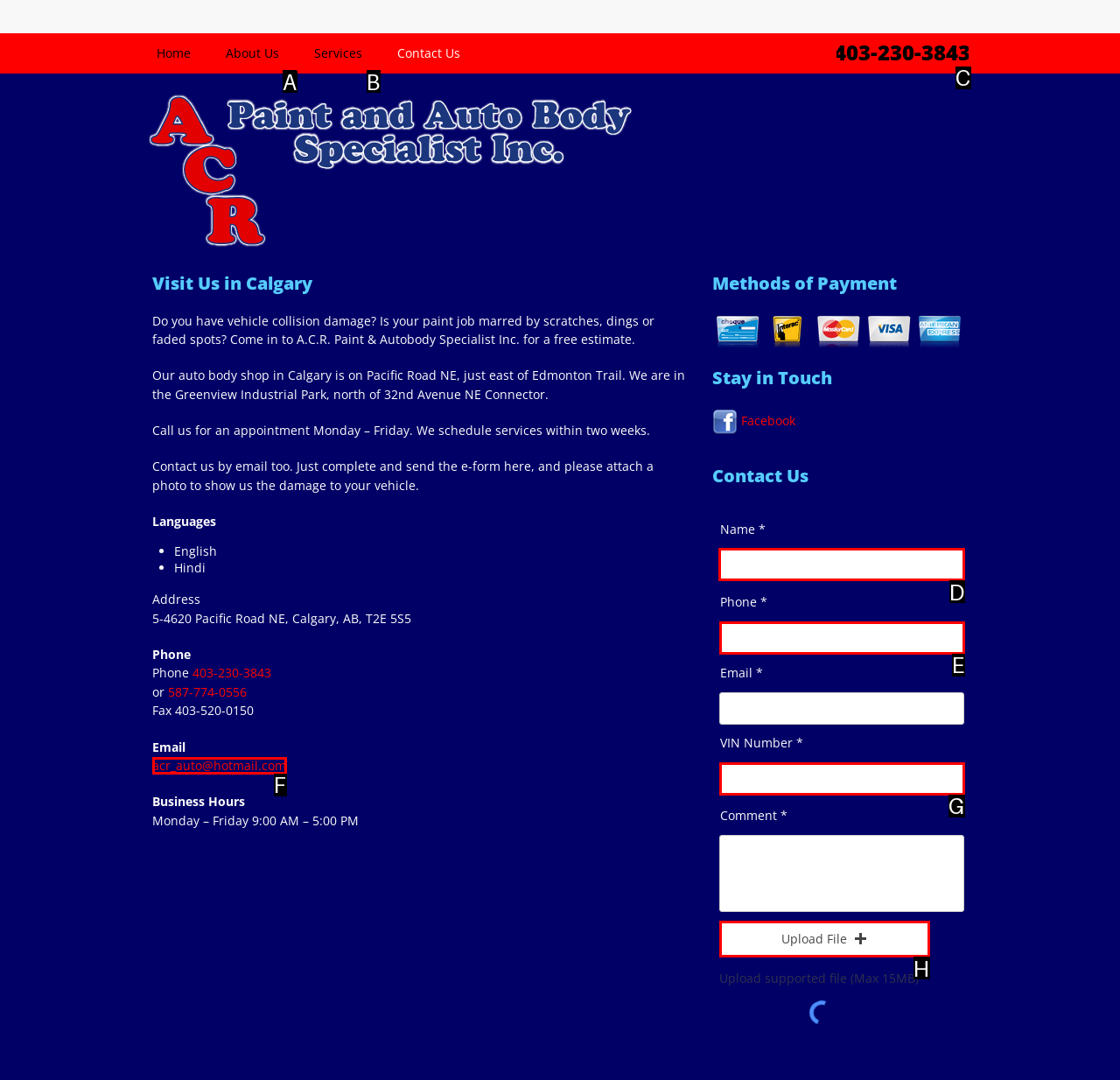From the available options, which lettered element should I click to complete this task: Fill in the 'Name' field?

D